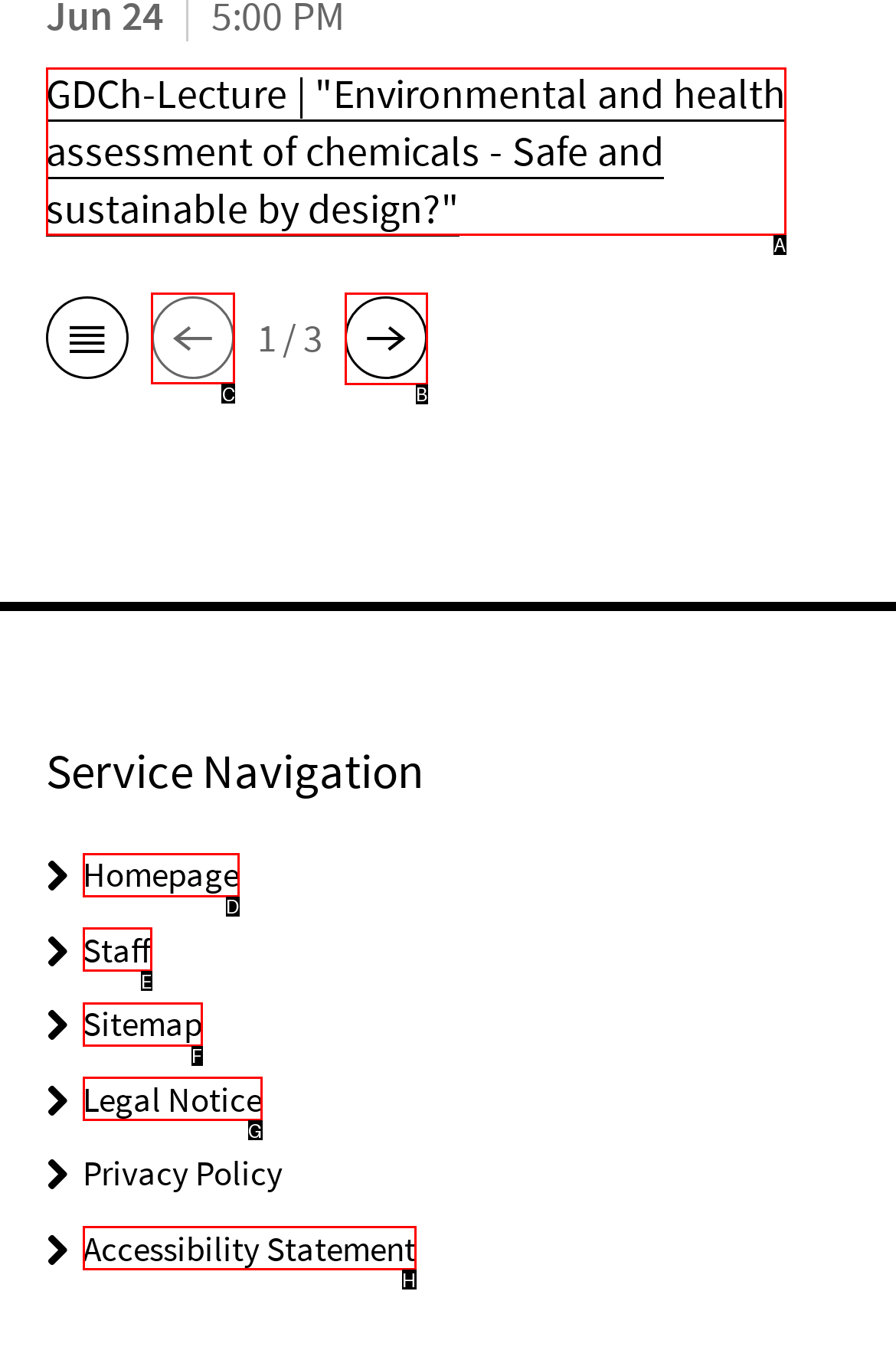Choose the correct UI element to click for this task: click previous page Answer using the letter from the given choices.

C